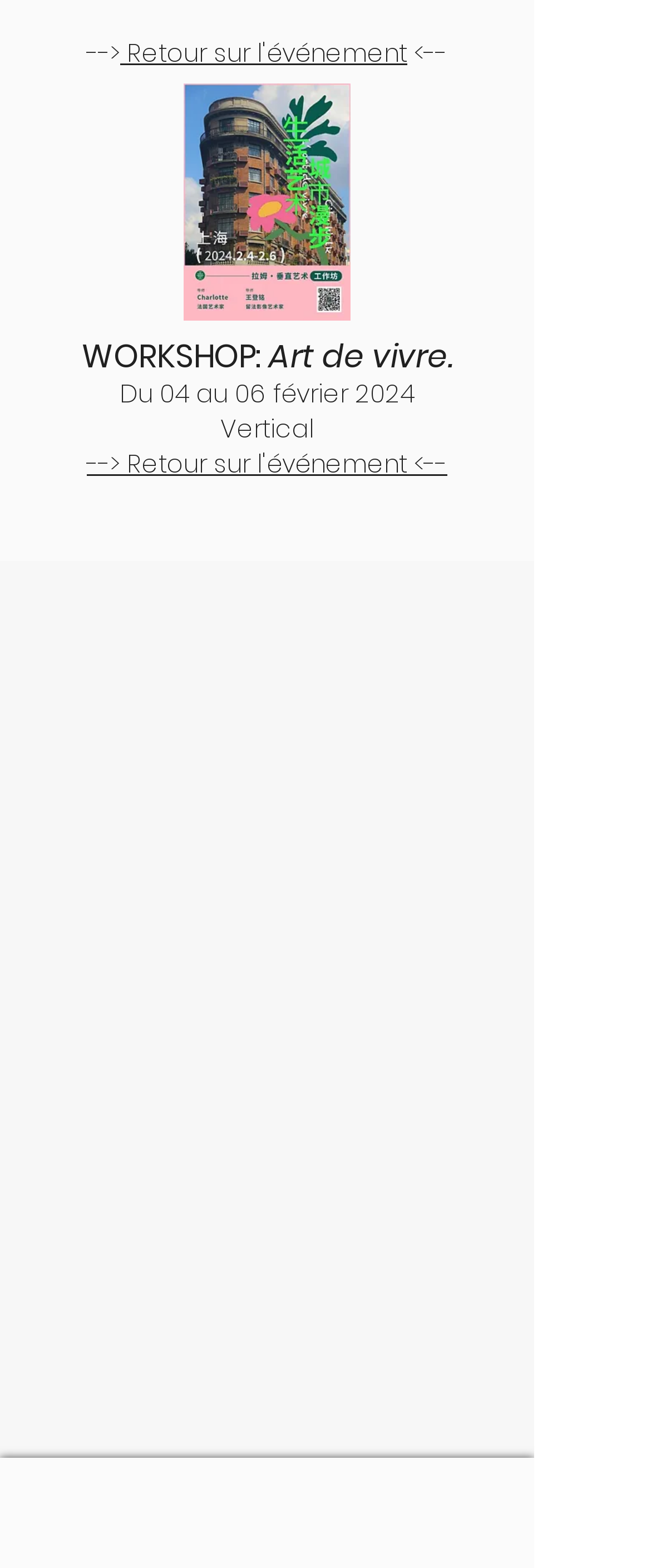What is the format of the image?
Using the visual information, reply with a single word or short phrase.

jpg